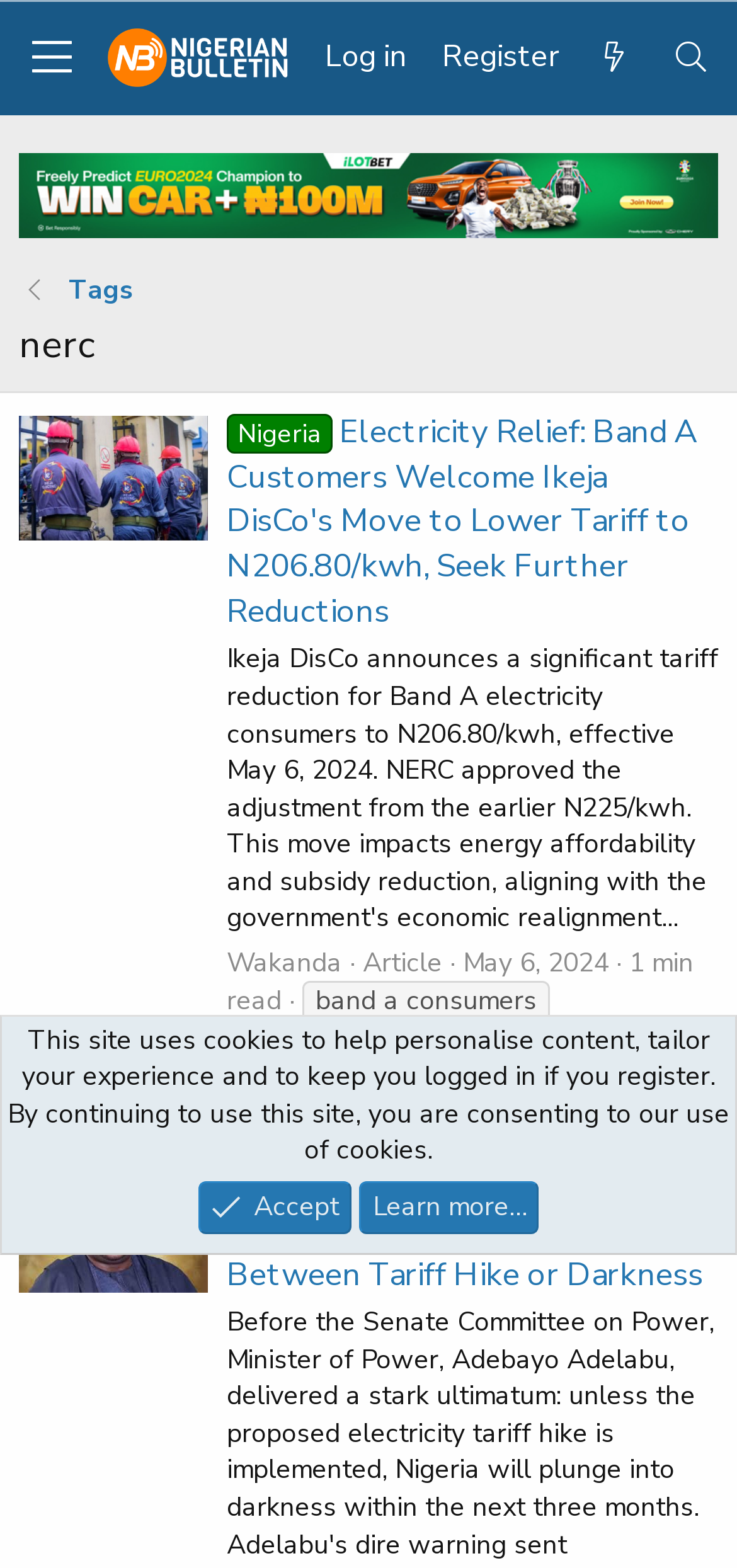Provide a one-word or one-phrase answer to the question:
What is the date of the first article?

May 6, 2024